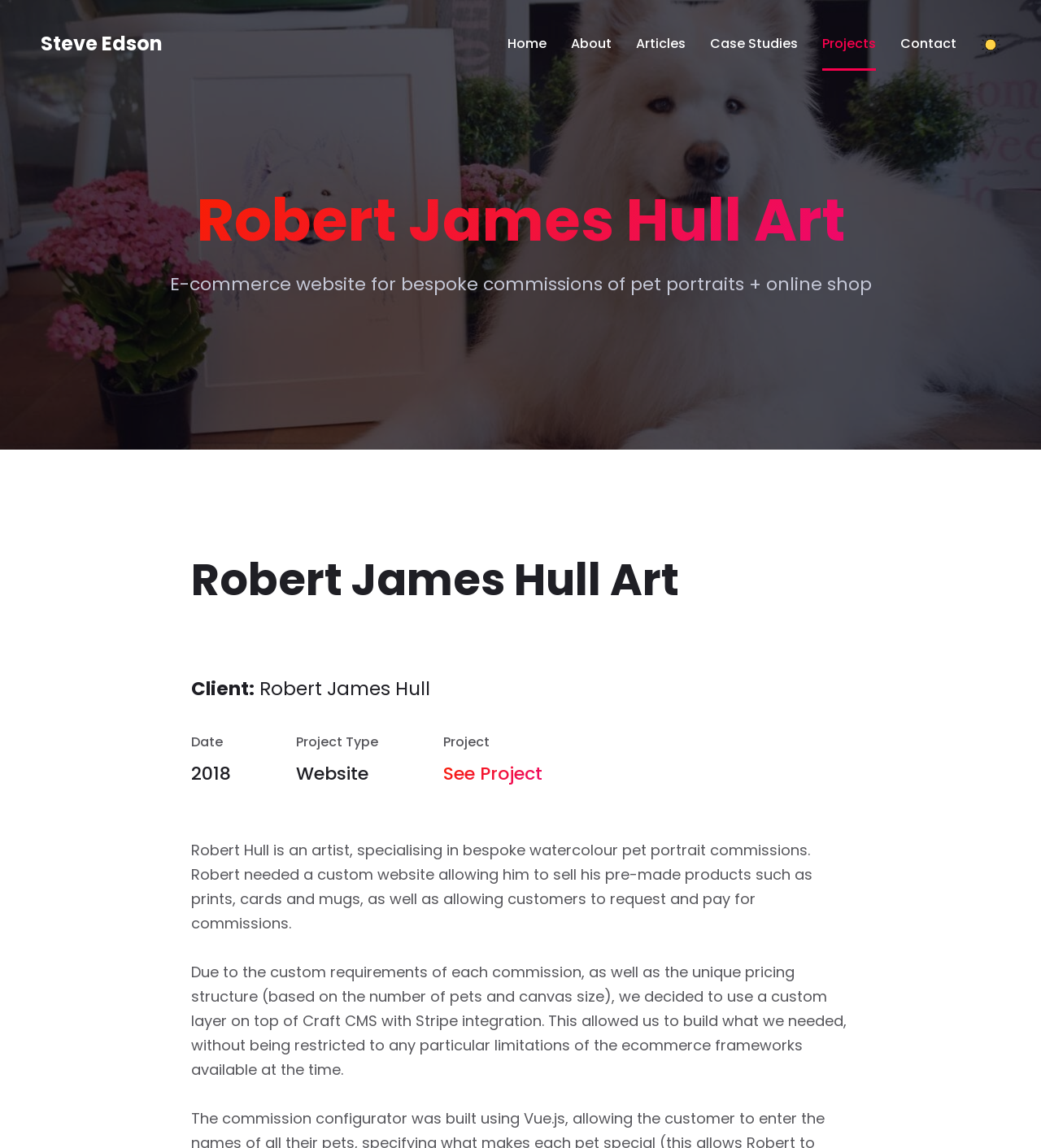What is the project type of Robert James Hull Art?
Please answer the question with as much detail as possible using the screenshot.

The answer can be found in the heading element 'Website' which is located at [0.284, 0.663, 0.363, 0.685]. This element is a child of the Root Element and is located below the StaticText element 'Project Type'.